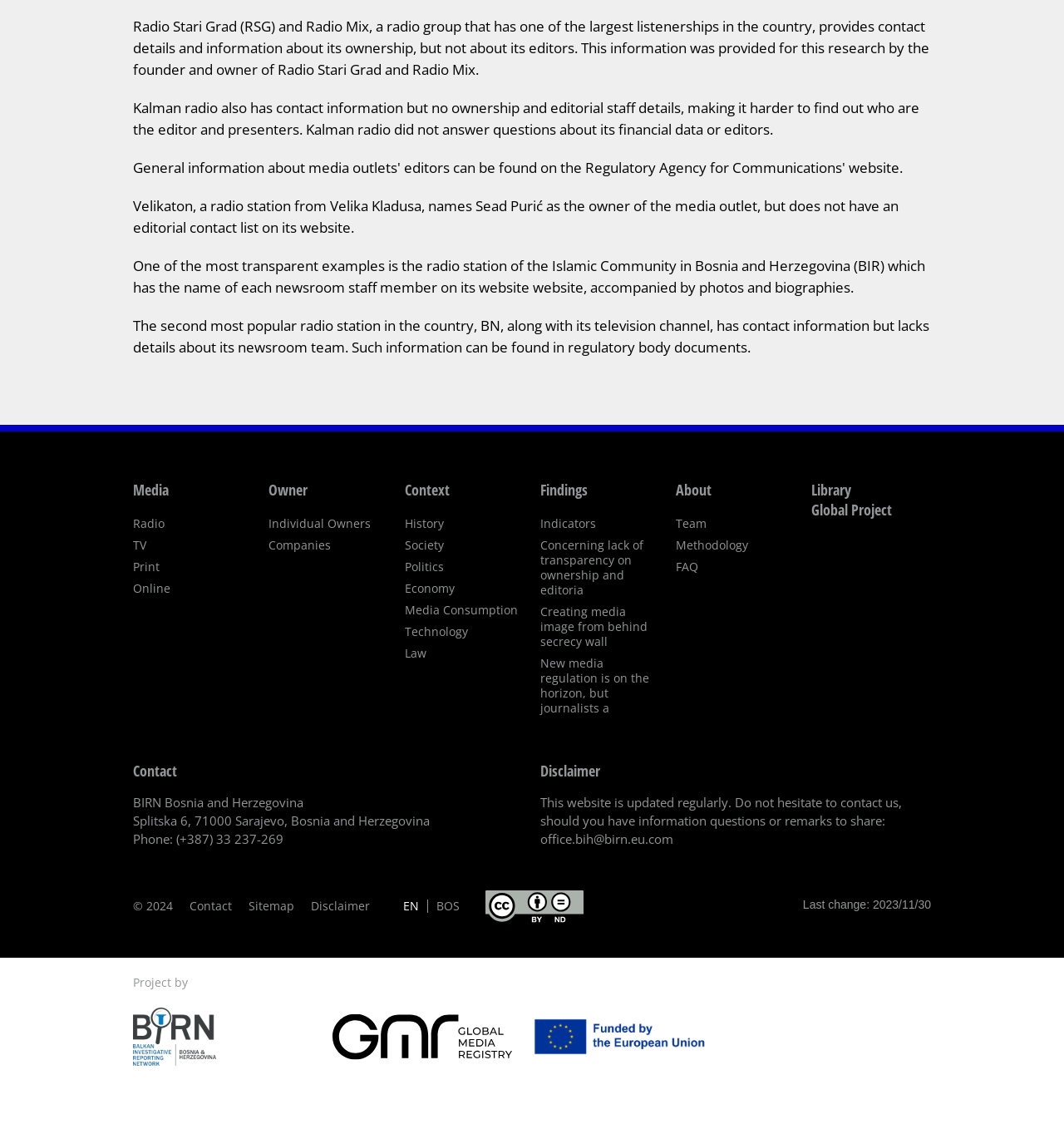How many languages are available on this website?
Using the information from the image, answer the question thoroughly.

I found the language selection links at the bottom of the page and counted the number of languages available, which are English (EN) and Bosnian (BOS), totaling 2 languages.